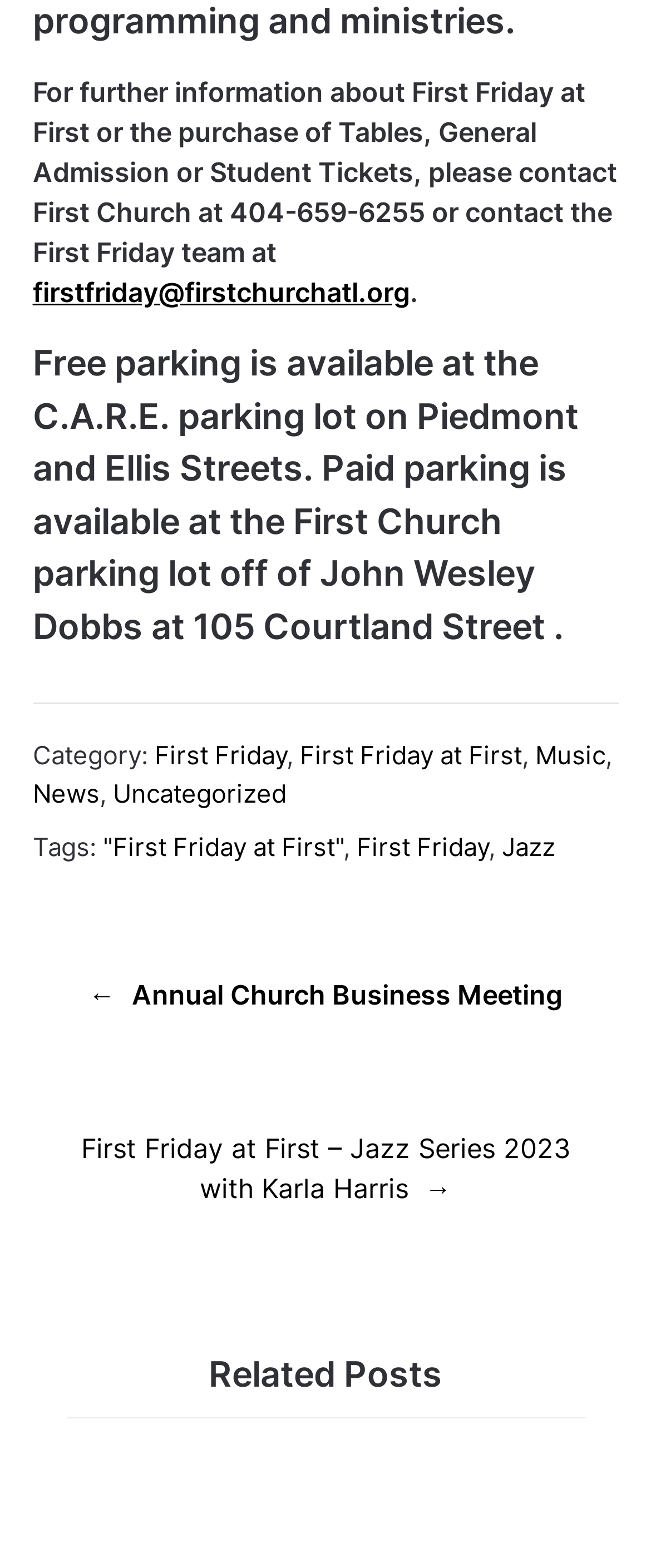Please predict the bounding box coordinates of the element's region where a click is necessary to complete the following instruction: "Go to the next post". The coordinates should be represented by four float numbers between 0 and 1, i.e., [left, top, right, bottom].

[0.05, 0.699, 0.95, 0.79]